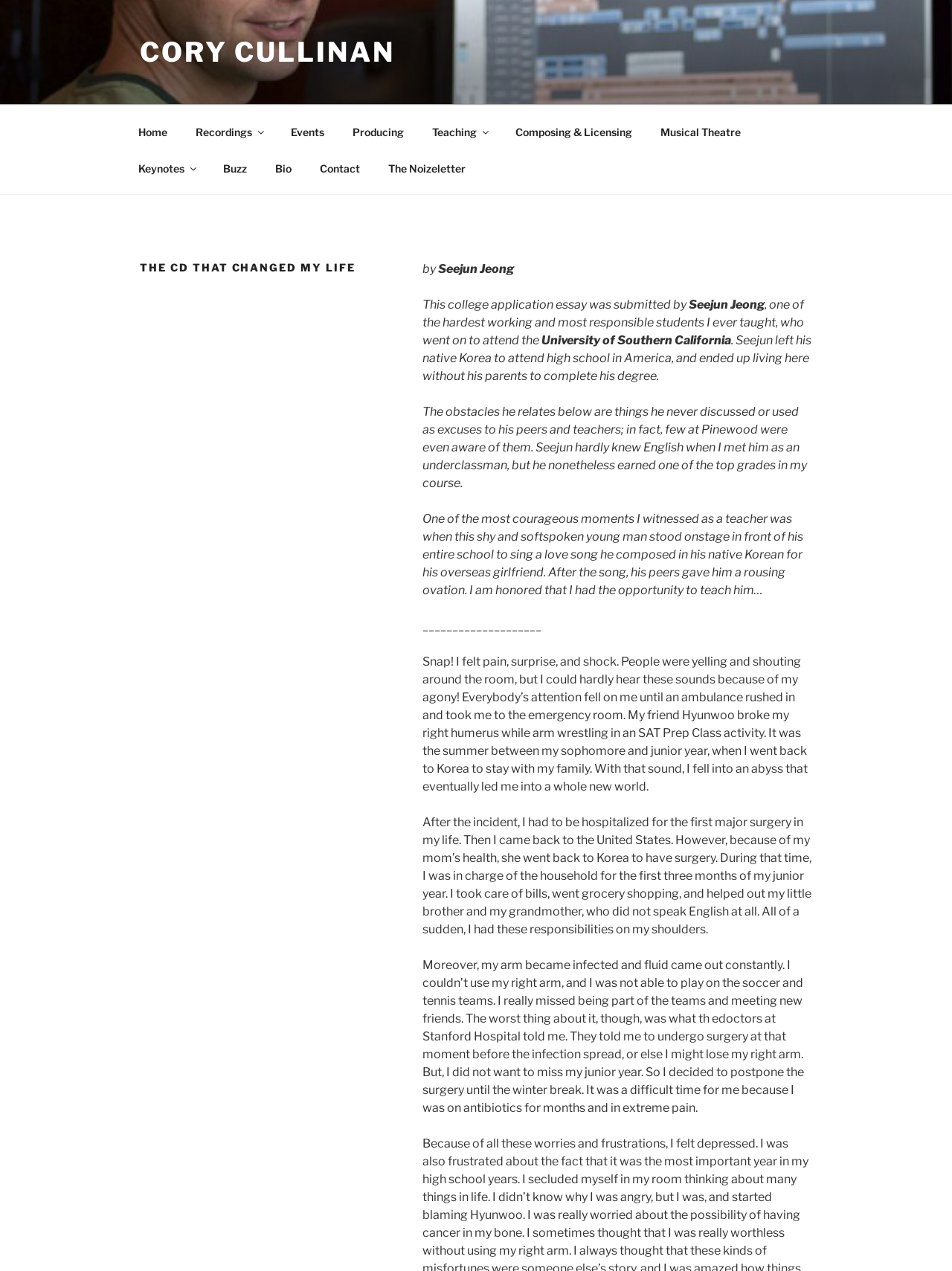Identify the main heading of the webpage and provide its text content.

THE CD THAT CHANGED MY LIFE